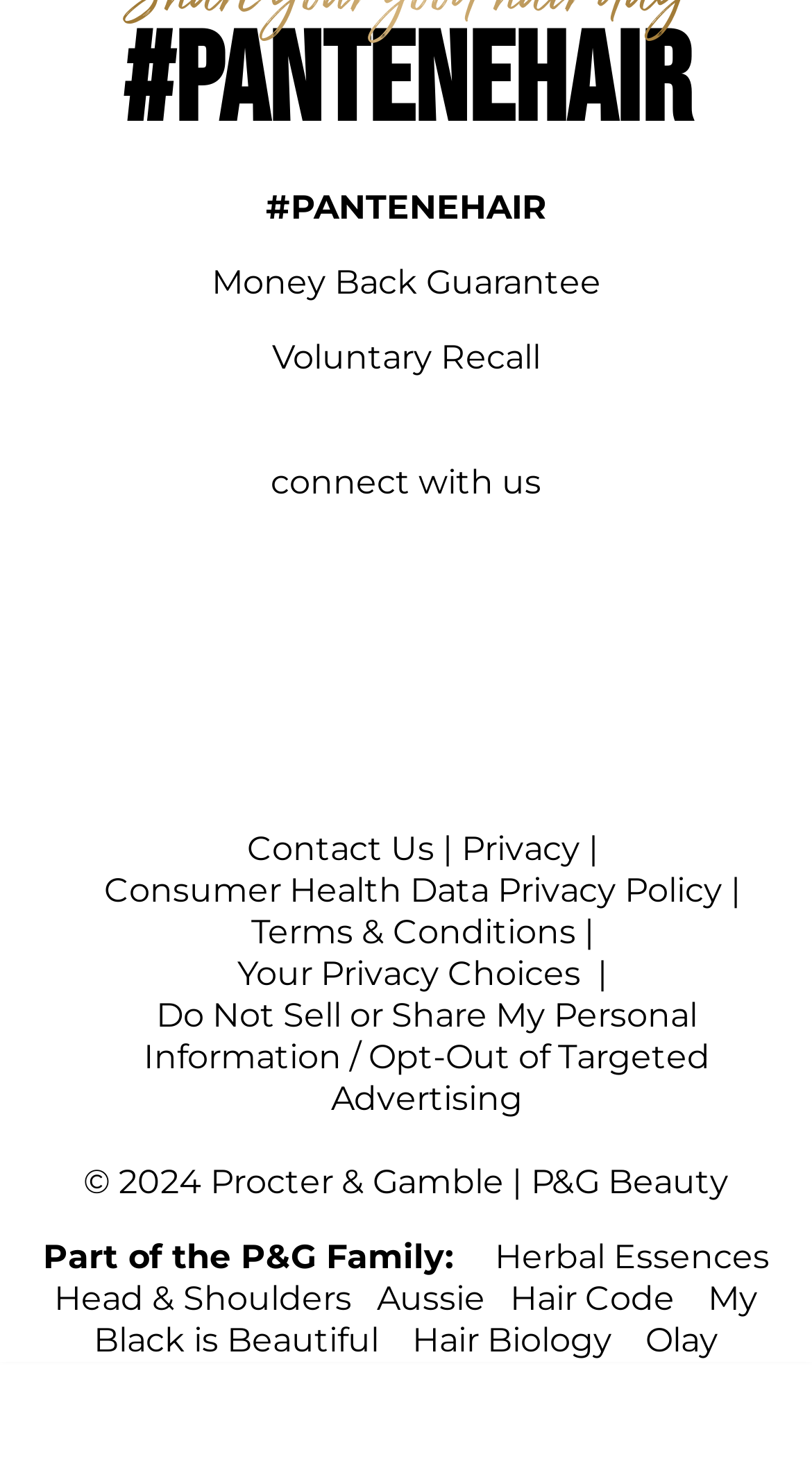Please locate the bounding box coordinates of the element's region that needs to be clicked to follow the instruction: "Click on Money Back Guarantee". The bounding box coordinates should be provided as four float numbers between 0 and 1, i.e., [left, top, right, bottom].

[0.26, 0.179, 0.74, 0.206]